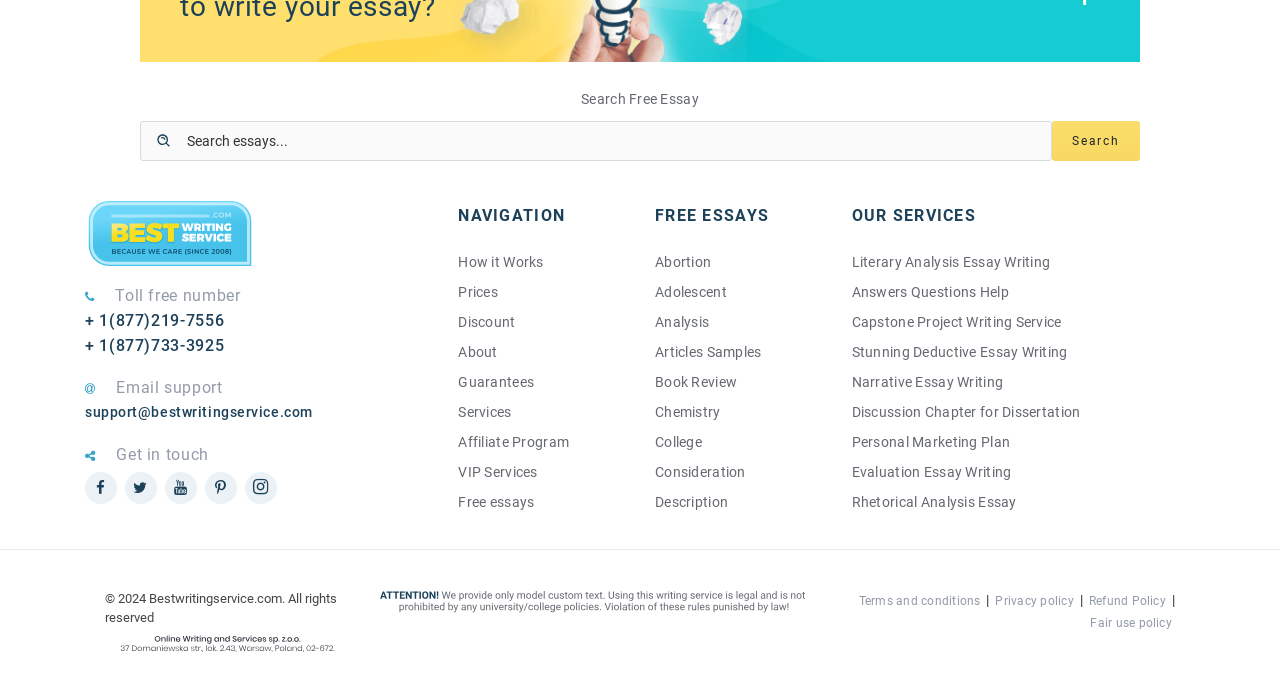What is the copyright year of the website?
Please respond to the question with as much detail as possible.

I found the copyright year of the website by looking at the StaticText element with the text '© 2024 Bestwritingservice.com. All rights reserved'.